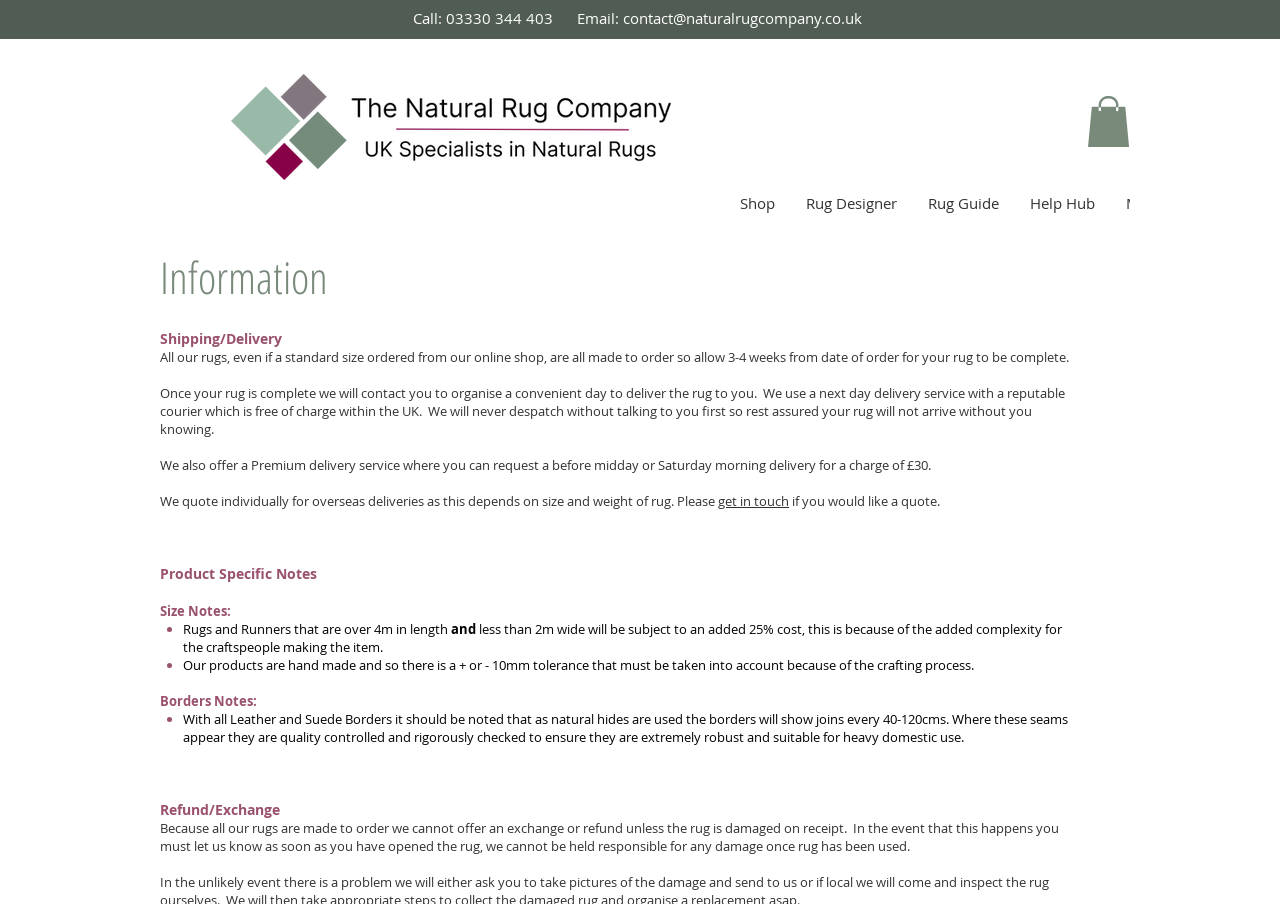Observe the image and answer the following question in detail: What is the additional cost for rugs over 4m in length?

I found this information in the 'Product Specific Notes' section, which states that 'Rugs and Runners that are over 4m in length... will be subject to an added 25% cost'.